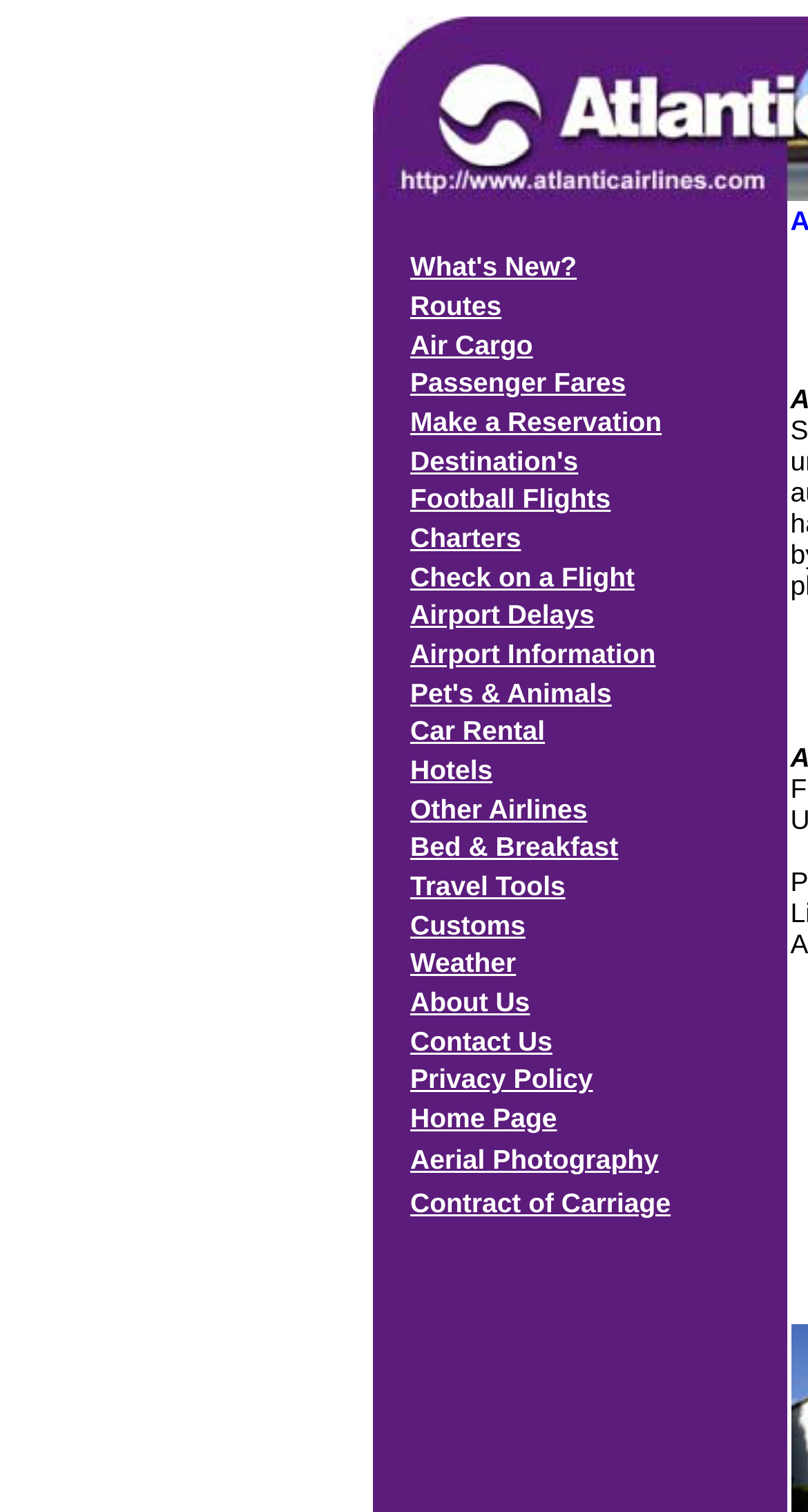What is the first option in the table?
Answer the question using a single word or phrase, according to the image.

What's New?